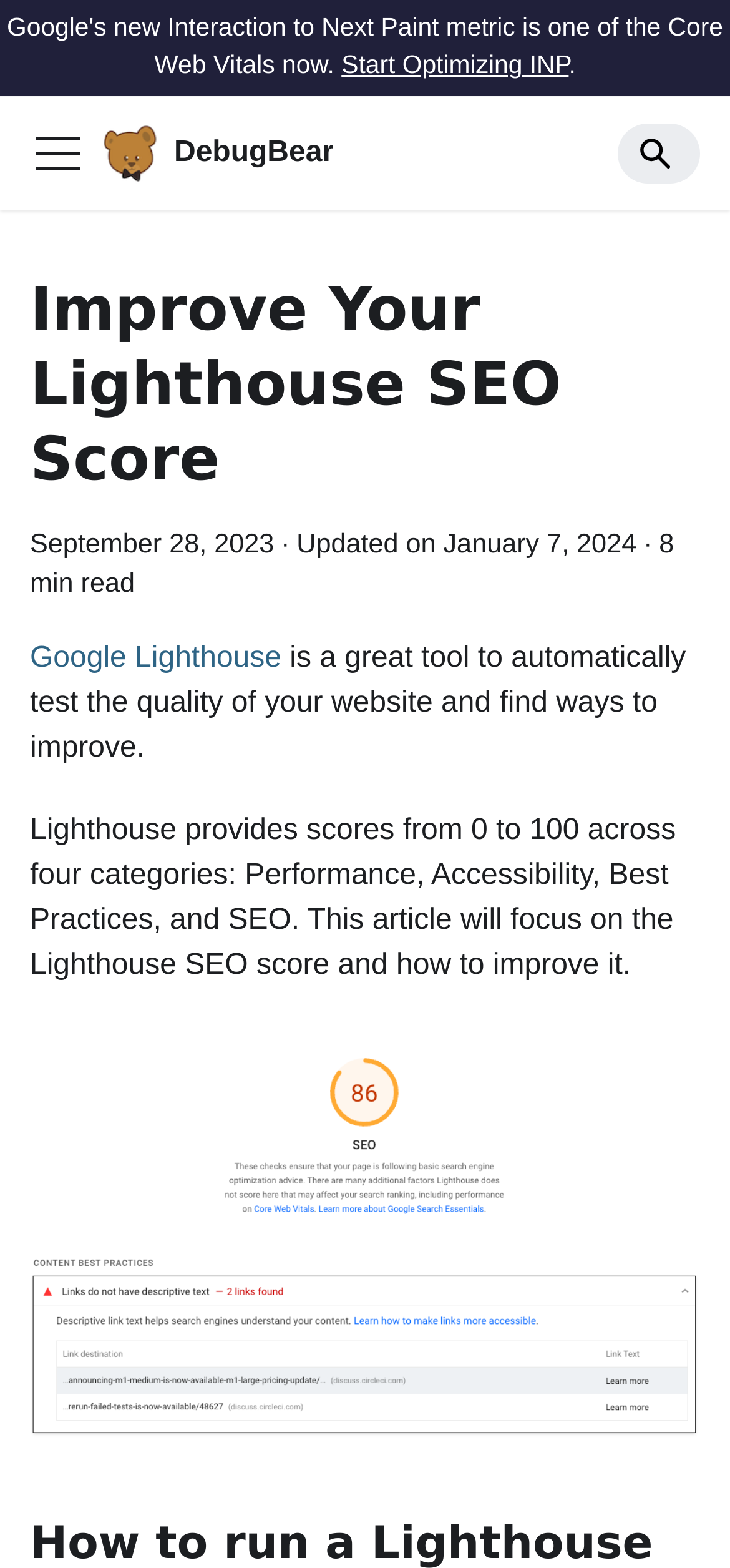Provide a brief response to the question using a single word or phrase: 
What is the estimated reading time of the article?

8 min